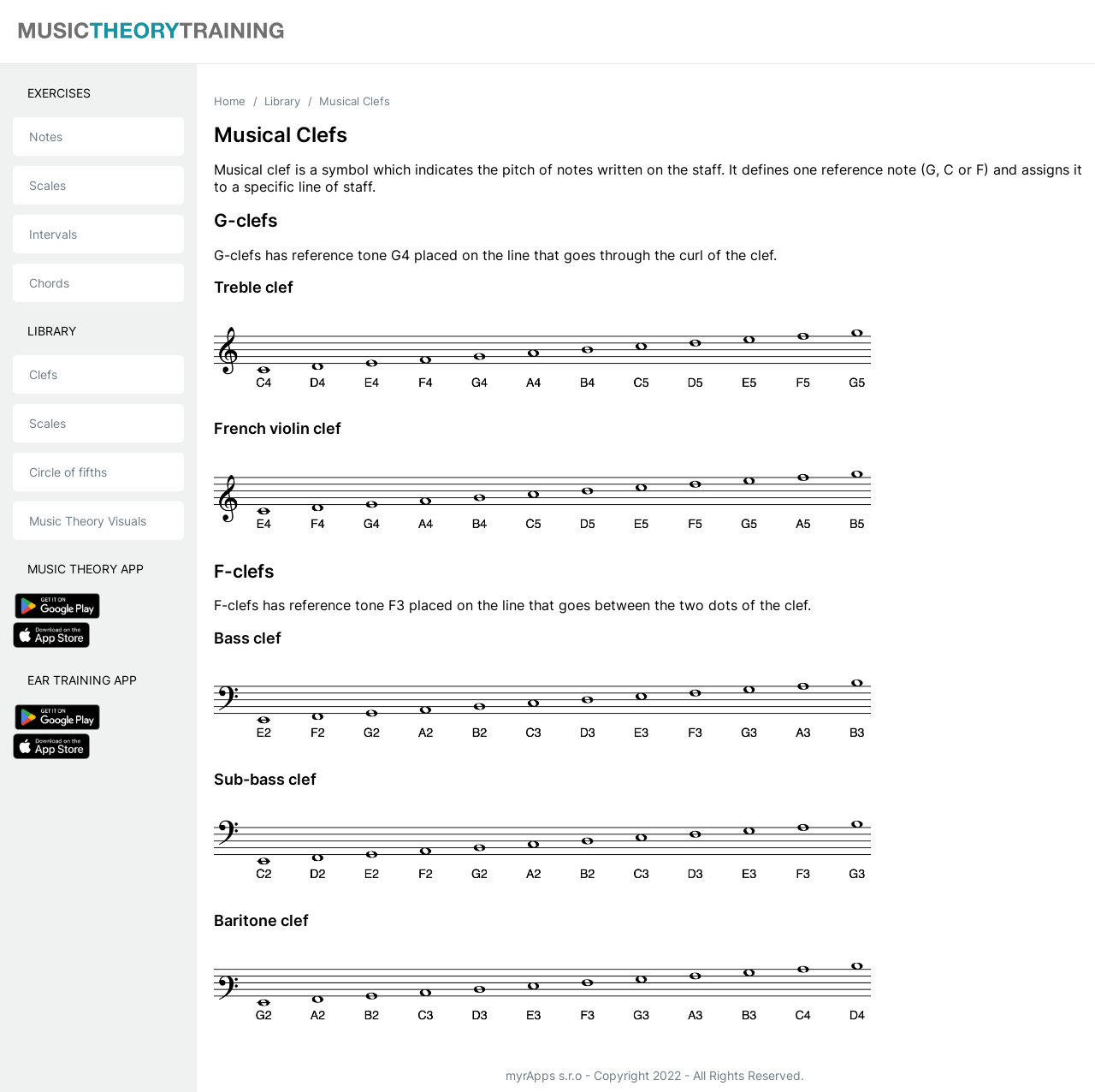Generate a thorough caption that explains the contents of the webpage.

This webpage is dedicated to music theory training, with a focus on exercises and resources for musicians. At the top, there is a heading "EXERCISES" followed by links to specific topics such as "Notes", "Scales", "Intervals", and "Chords". Below this section, there is a heading "LIBRARY" with links to "Clefs", "Scales", "Circle of fifths", and "Music Theory Visuals". 

On the left side of the page, there is a navigation menu with links to "Home", "Library", and a logo "Musical Clefs". Below the logo, there is a heading "Musical Clefs" with a brief description of what a musical clef is. 

The main content of the page is divided into sections, each focusing on a specific type of clef, including G-clefs, Treble clef, French violin clef, F-clefs, Bass clef, Sub-bass clef, Baritone clef, and C-clefs. Each section has a heading and a brief description, and some of them include links to notes and images of the clefs. 

At the bottom of the page, there are links to "MUSIC THEORY APP" and "EAR TRAINING APP", as well as a copyright notice and a link to the website's owner, "myrApps s.r.o".